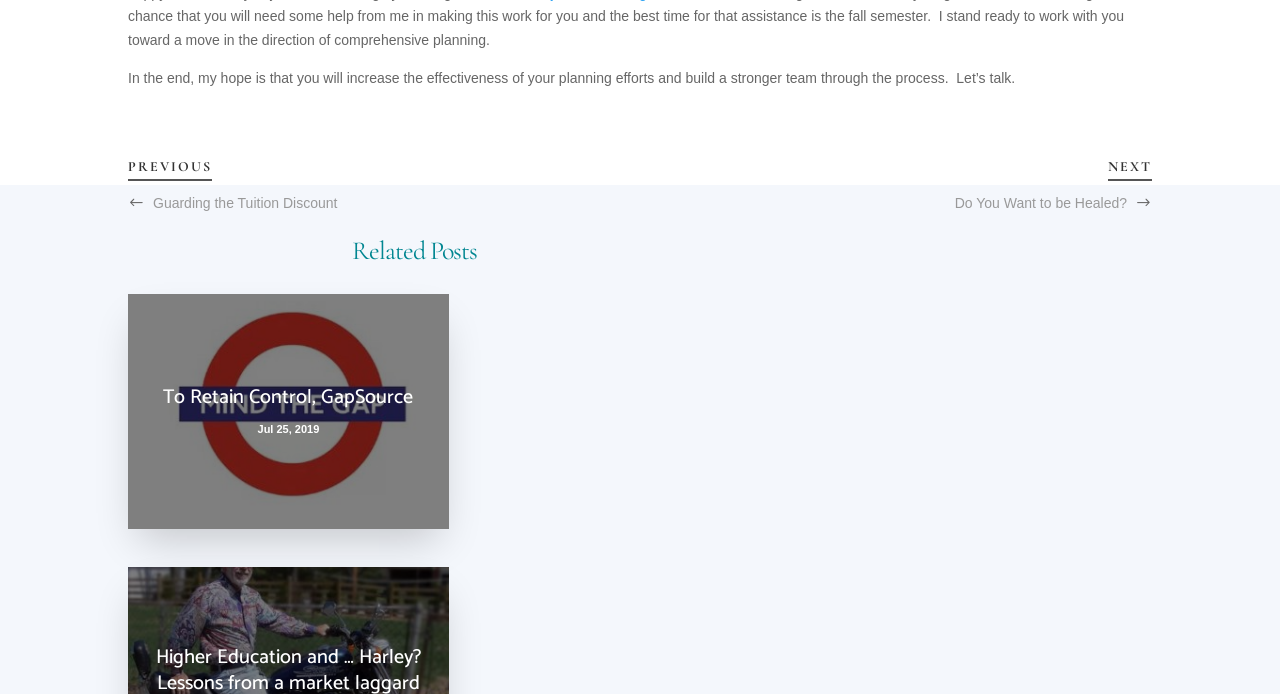What is the date of the related post?
Based on the image, give a concise answer in the form of a single word or short phrase.

Jul 25, 2019